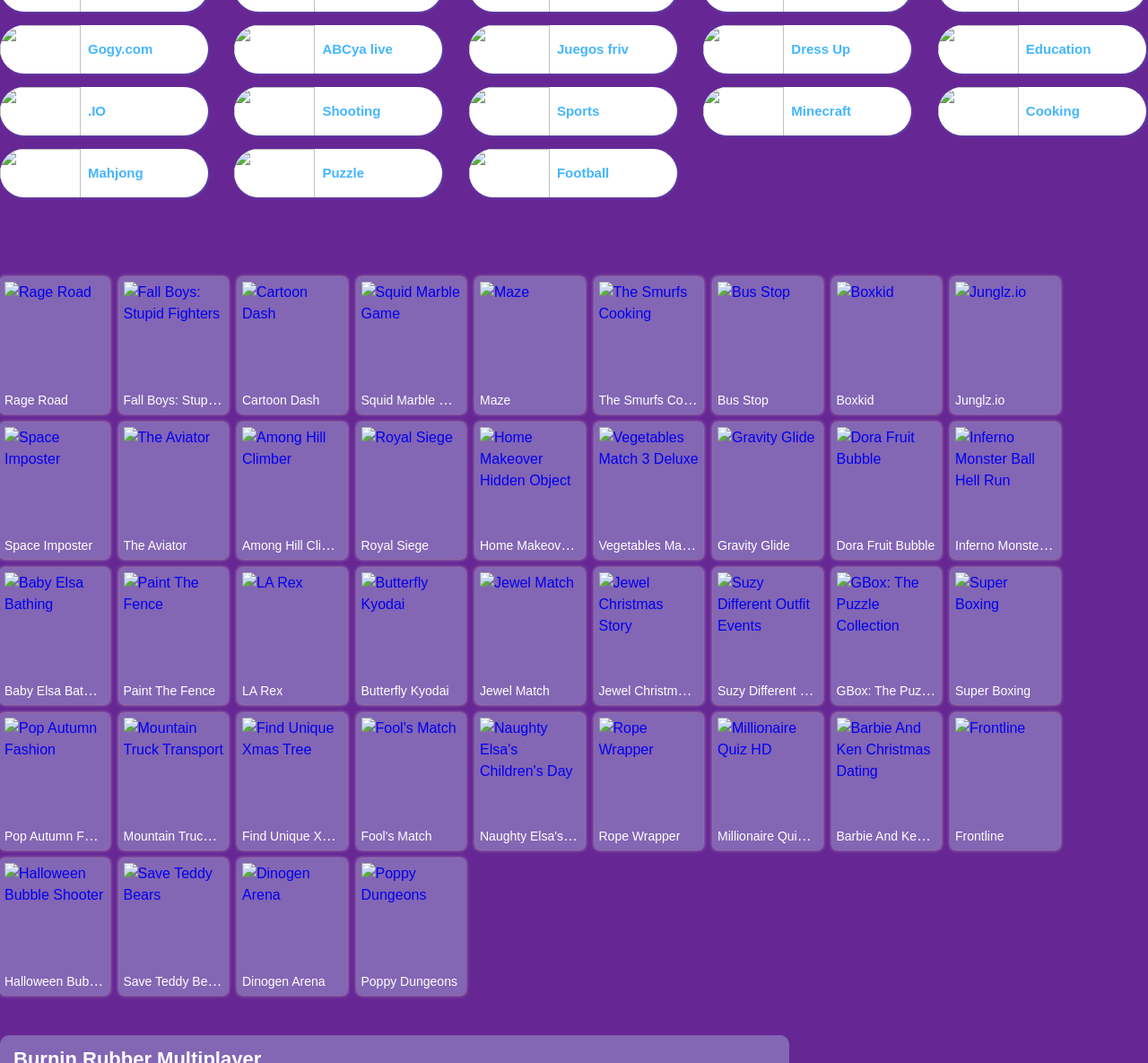Identify the bounding box coordinates for the element you need to click to achieve the following task: "Play Fall Boys: Stupid Fighters". Provide the bounding box coordinates as four float numbers between 0 and 1, in the form [left, top, right, bottom].

[0.107, 0.288, 0.195, 0.302]